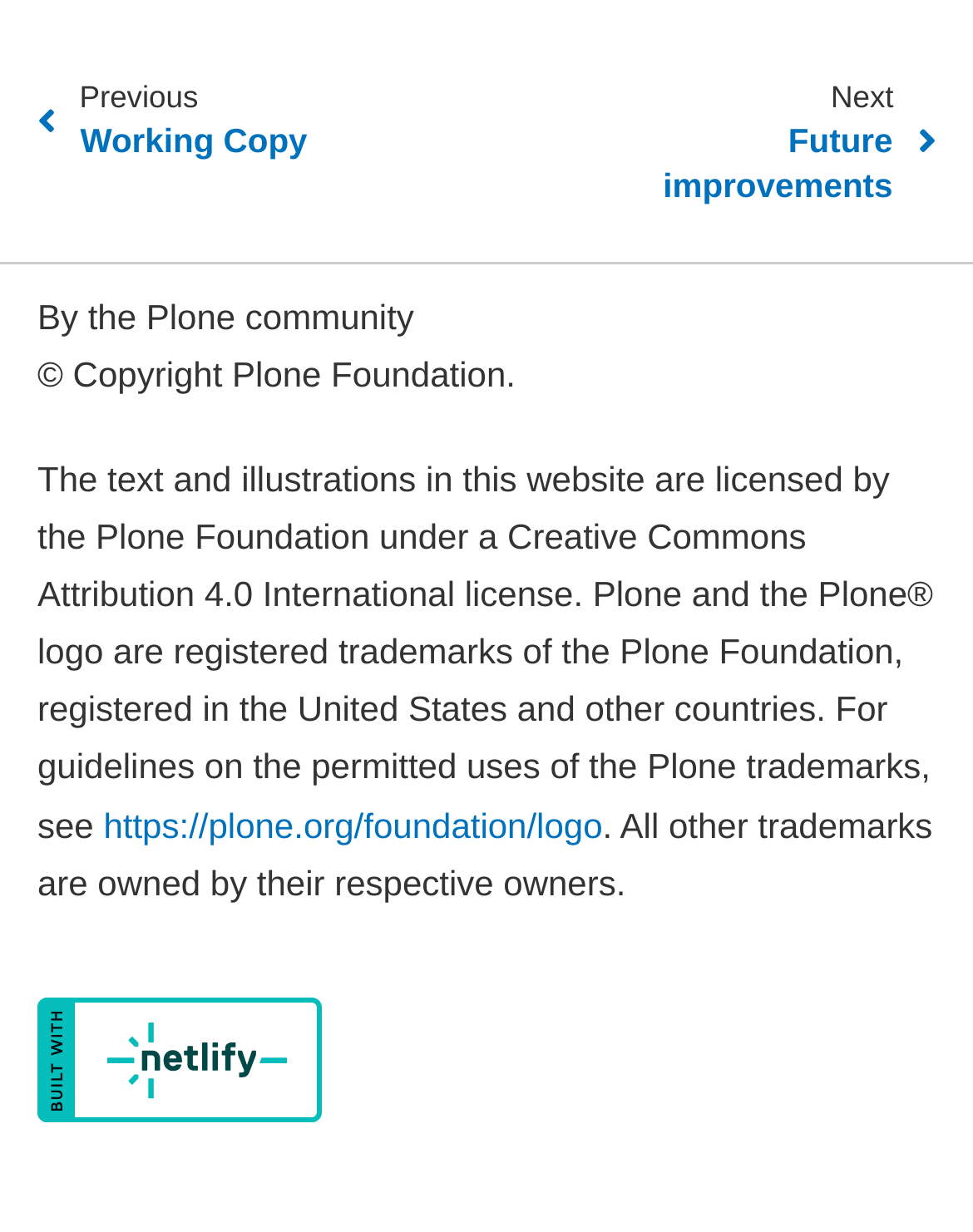Provide a brief response to the question below using one word or phrase:
What is the direction indicated by the icon ?

Previous